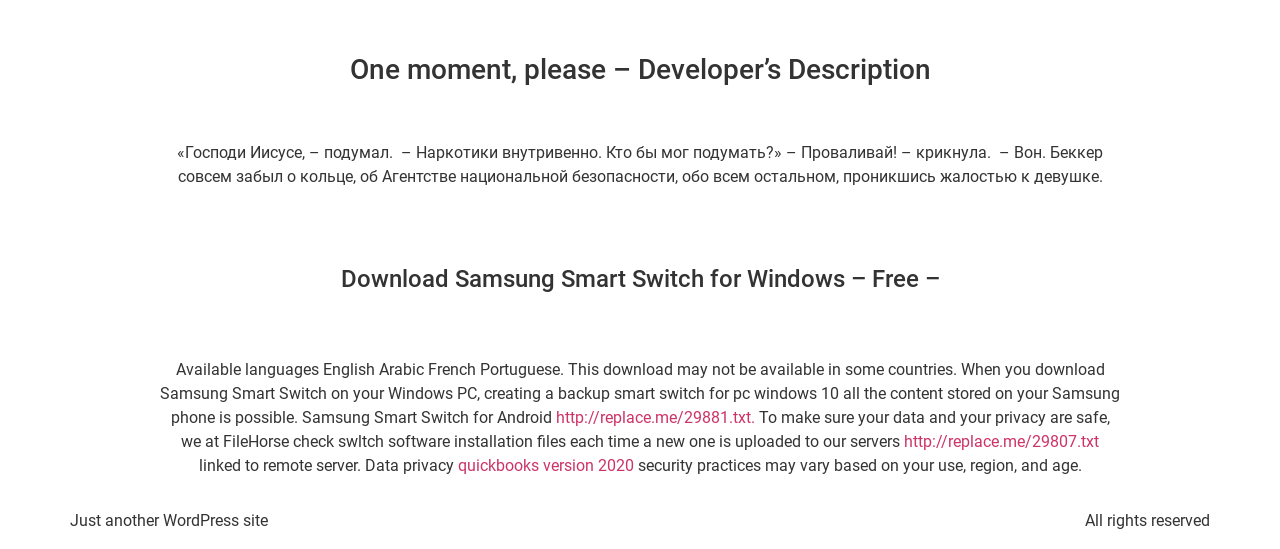What languages are available for the software?
Please use the image to deliver a detailed and complete answer.

The webpage mentions that the software is available in multiple languages, specifically English, Arabic, French, and Portuguese, as stated in the text 'Available languages English Arabic French Portuguese'.